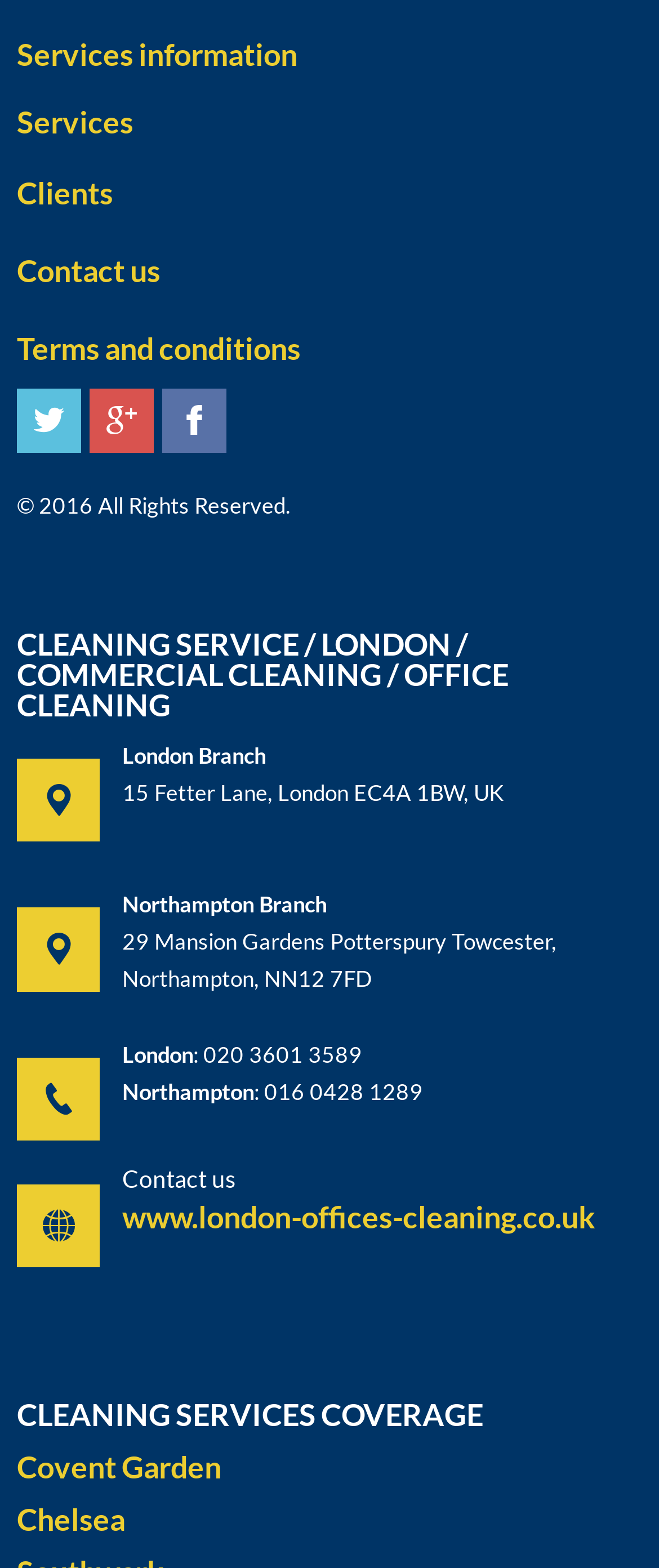How many branches does the company have?
Give a detailed explanation using the information visible in the image.

Based on the webpage, I can see two branch locations mentioned: London Branch and Northampton Branch, which are listed with their respective addresses.